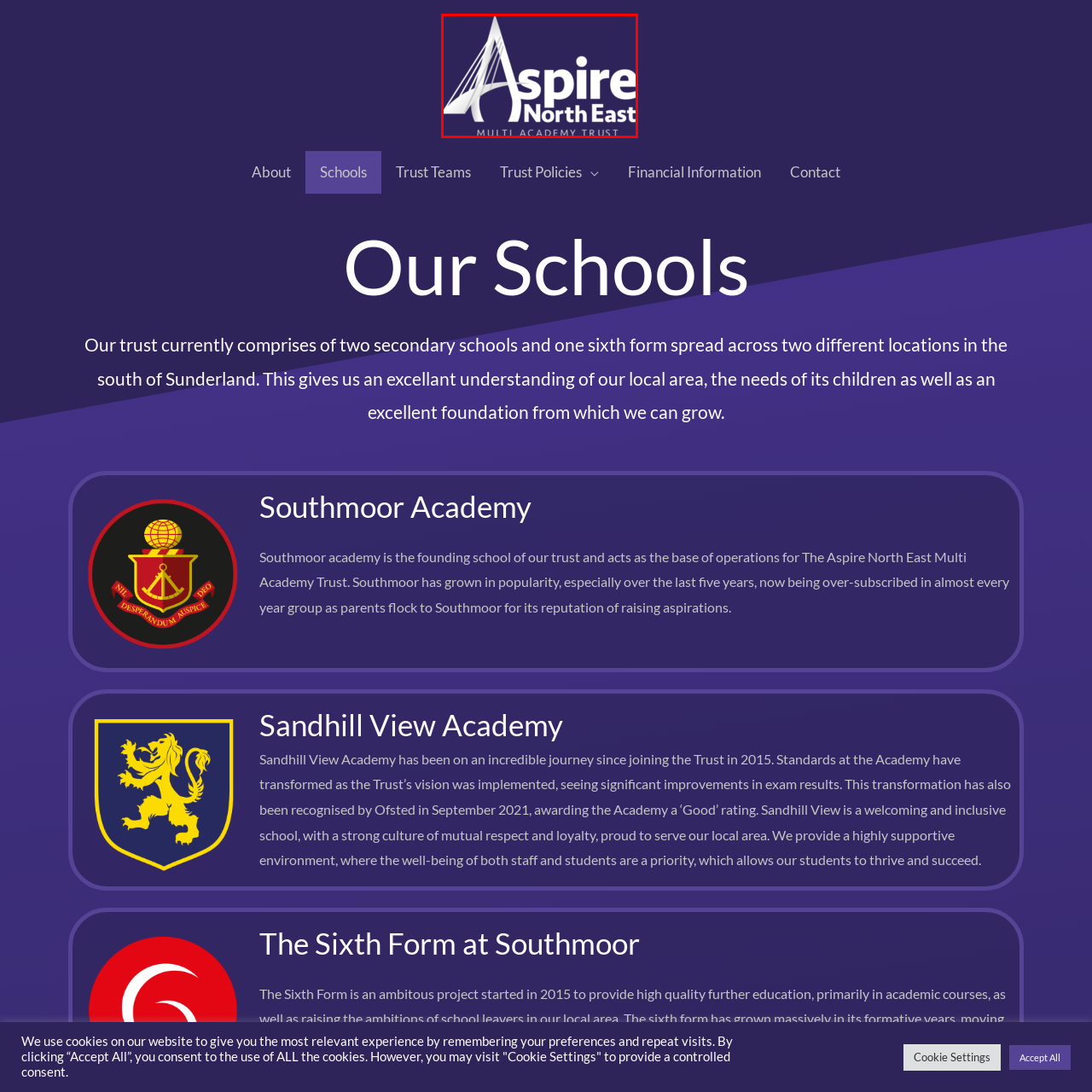Articulate a detailed narrative of what is visible inside the red-delineated region of the image.

The image prominently features the logo of "Aspire North East Multi Academy Trust," characterized by a modern design that highlights its commitment to educational excellence. The logo employs a bold, clean font to spell out "Aspire North East," with the word "Aspire" emphasized in a prominent manner, suggesting ambition and growth. Below this, the phrase "MULTI ACADEMY TRUST" is displayed in a slightly smaller font, indicating the organization's educational focus. The logo's color palette is a rich purple background contrasted by white lettering and graphic elements, creating a visually striking and professional appearance. This branding reflects the trust's mission to provide high-quality education across its associated schools, fostering an environment that supports students' aspirations and achievements.